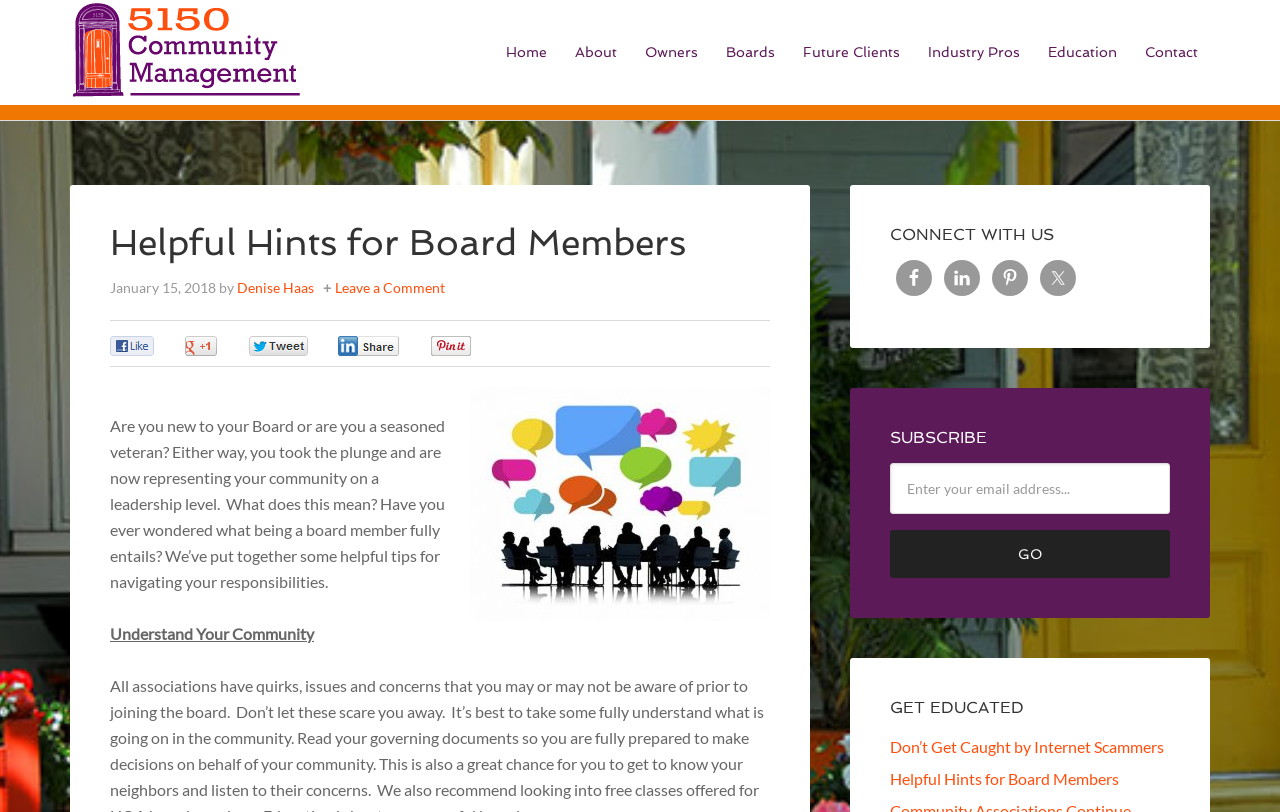Kindly determine the bounding box coordinates for the area that needs to be clicked to execute this instruction: "Click on the 'Leave a Comment' link".

[0.262, 0.344, 0.348, 0.365]